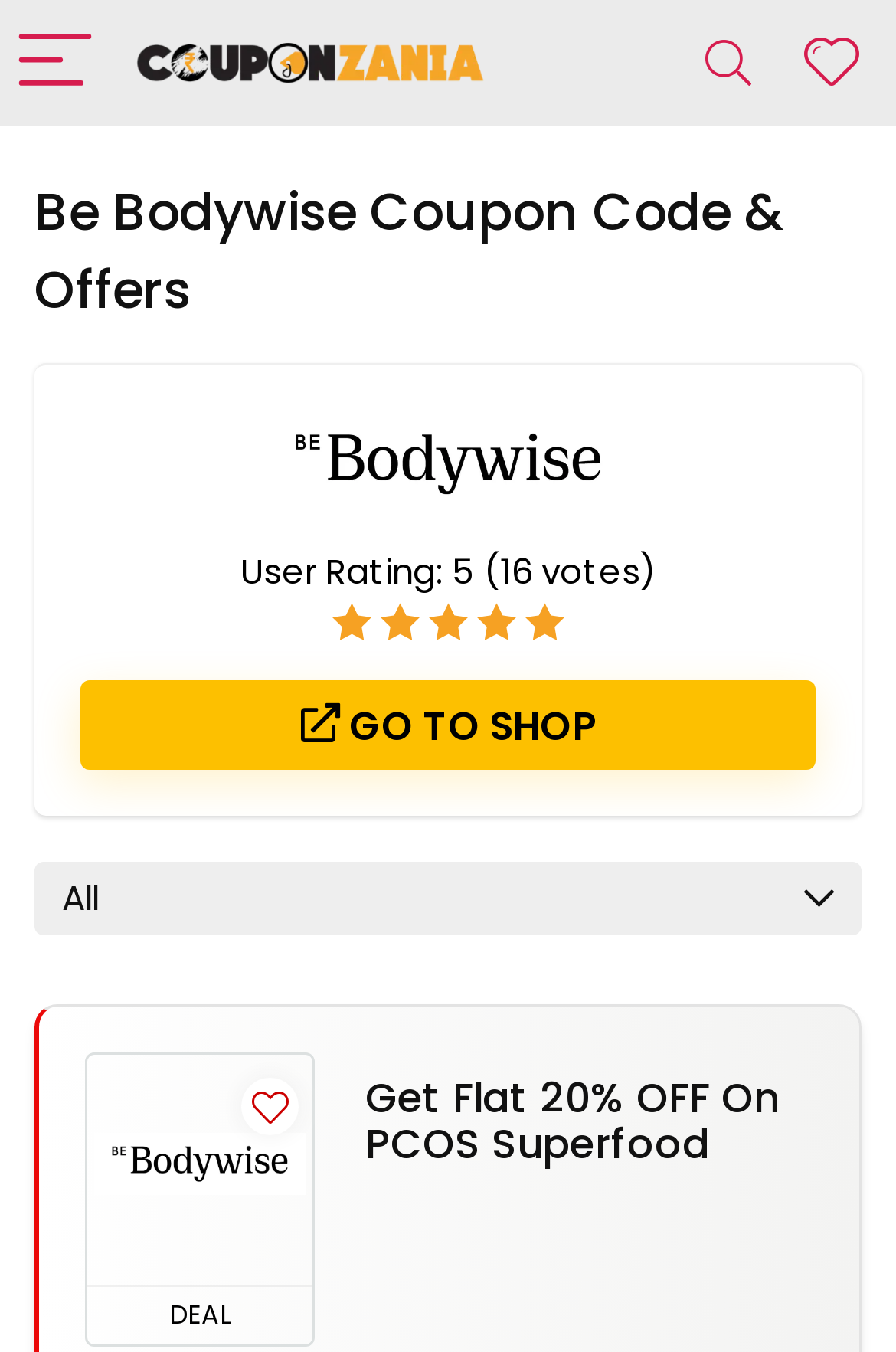Please reply with a single word or brief phrase to the question: 
What is the purpose of the 'GO TO SHOP' button?

To go to the shop